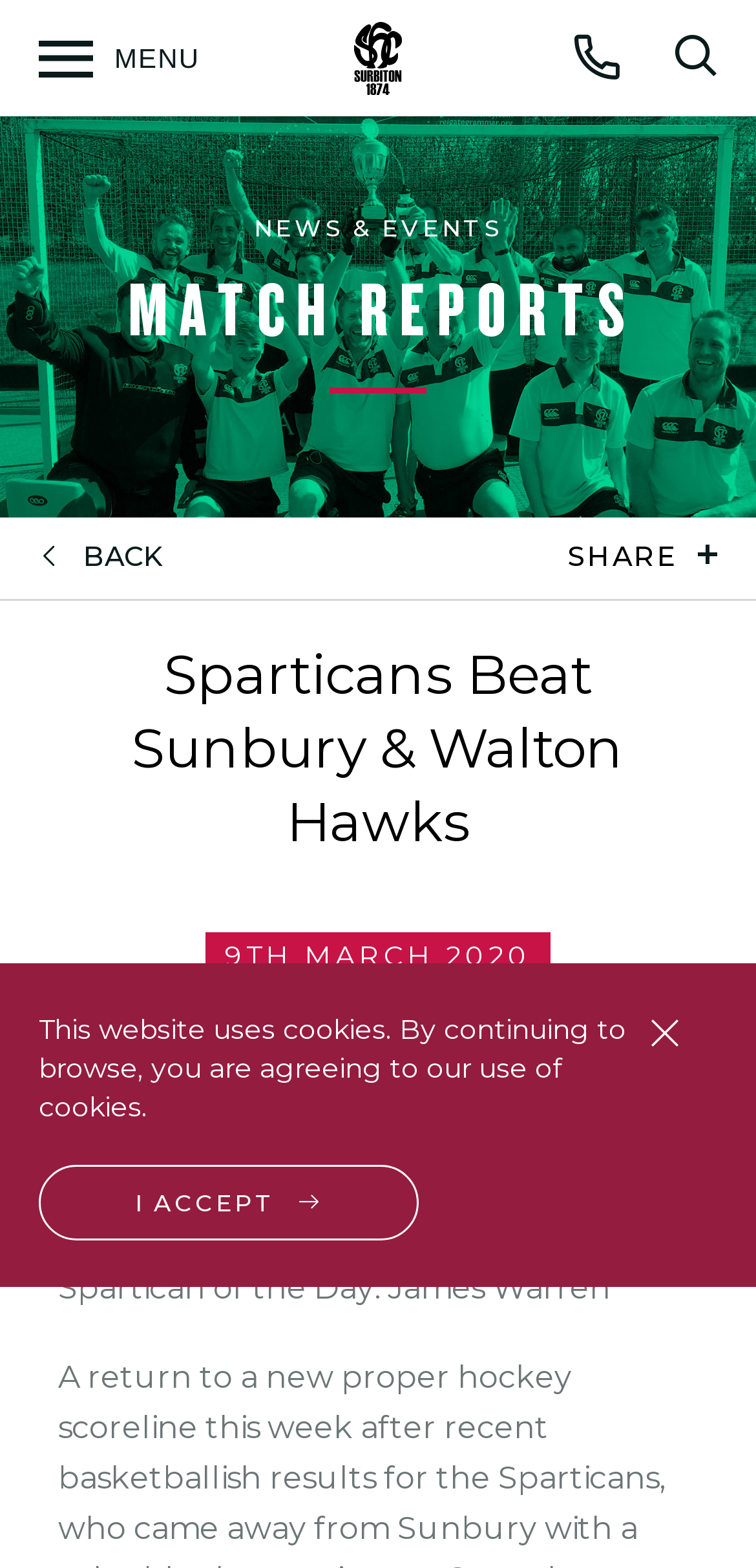Determine the bounding box for the described HTML element: "parent_node: Call". Ensure the coordinates are four float numbers between 0 and 1 in the format [left, top, right, bottom].

[0.468, 0.014, 0.532, 0.06]